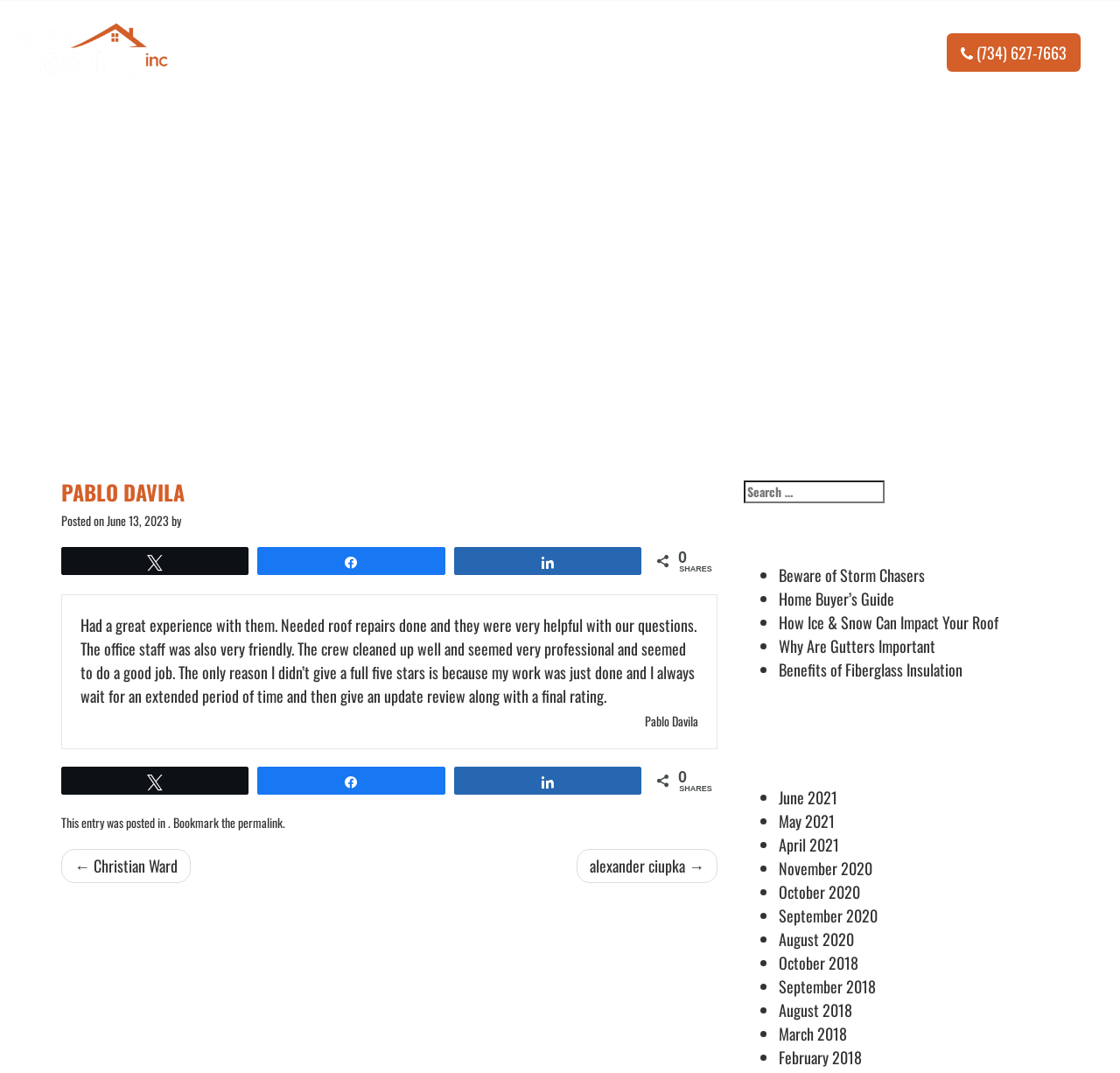Specify the bounding box coordinates of the region I need to click to perform the following instruction: "Search for something". The coordinates must be four float numbers in the range of 0 to 1, i.e., [left, top, right, bottom].

[0.664, 0.448, 0.79, 0.469]